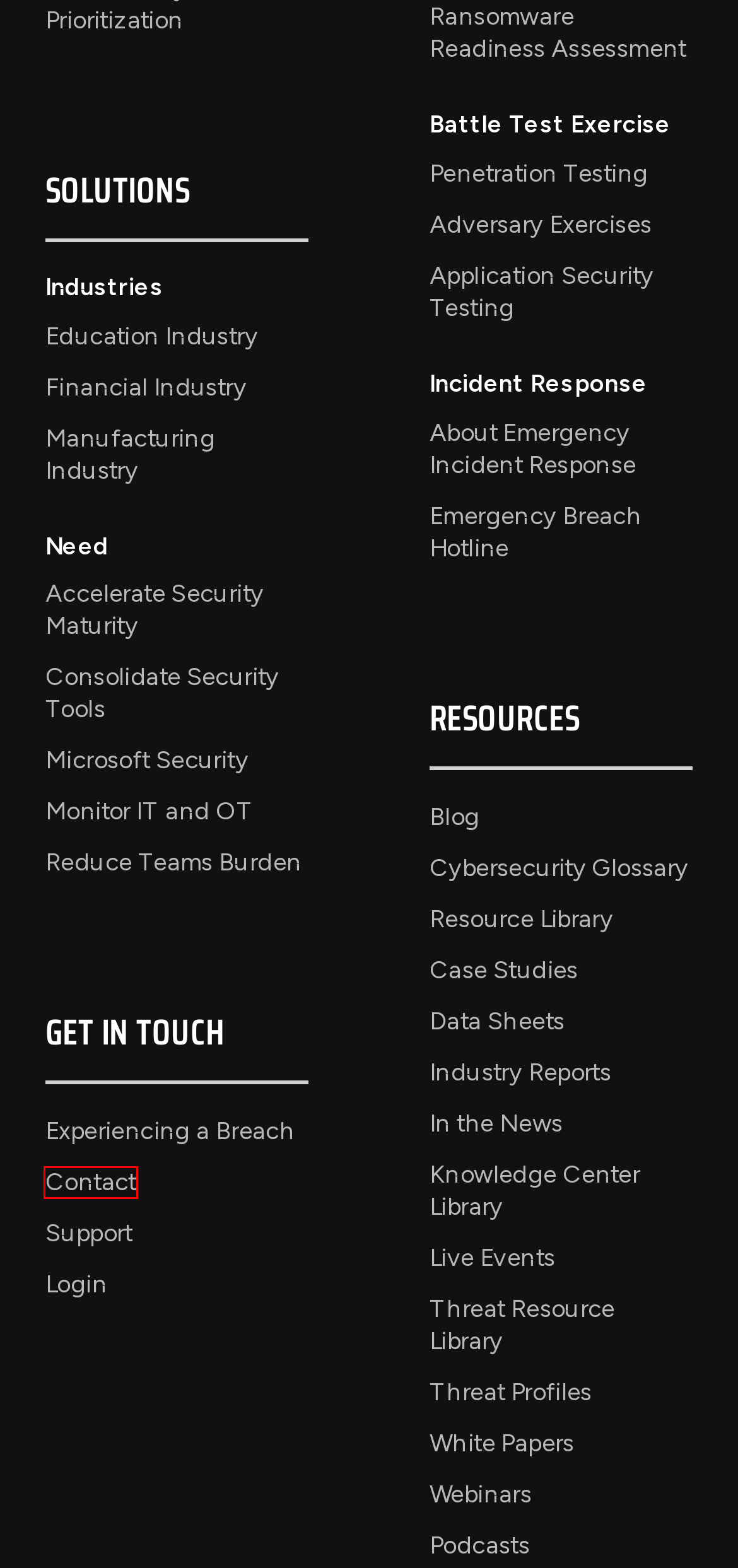Examine the webpage screenshot and identify the UI element enclosed in the red bounding box. Pick the webpage description that most accurately matches the new webpage after clicking the selected element. Here are the candidates:
A. Cyber Threats: Security Research, Threat Analysis, Security Advisories | Secureworks
B. MDR Done Right Provides Robust Security with Higher ROI | Secureworks
C. Cybersecurity Solutions for Education | Secureworks
D. Cybersecurity Glossary & Terminology | Secureworks
E. Contact Us | Secureworks
F. Adversary Exercises | Red Team Security Testing | Secureworks
G. Cybersecurity and Compliance Resources | Secureworks
H. Managed Security Services Customer Support and SOC Information | Secureworks

E